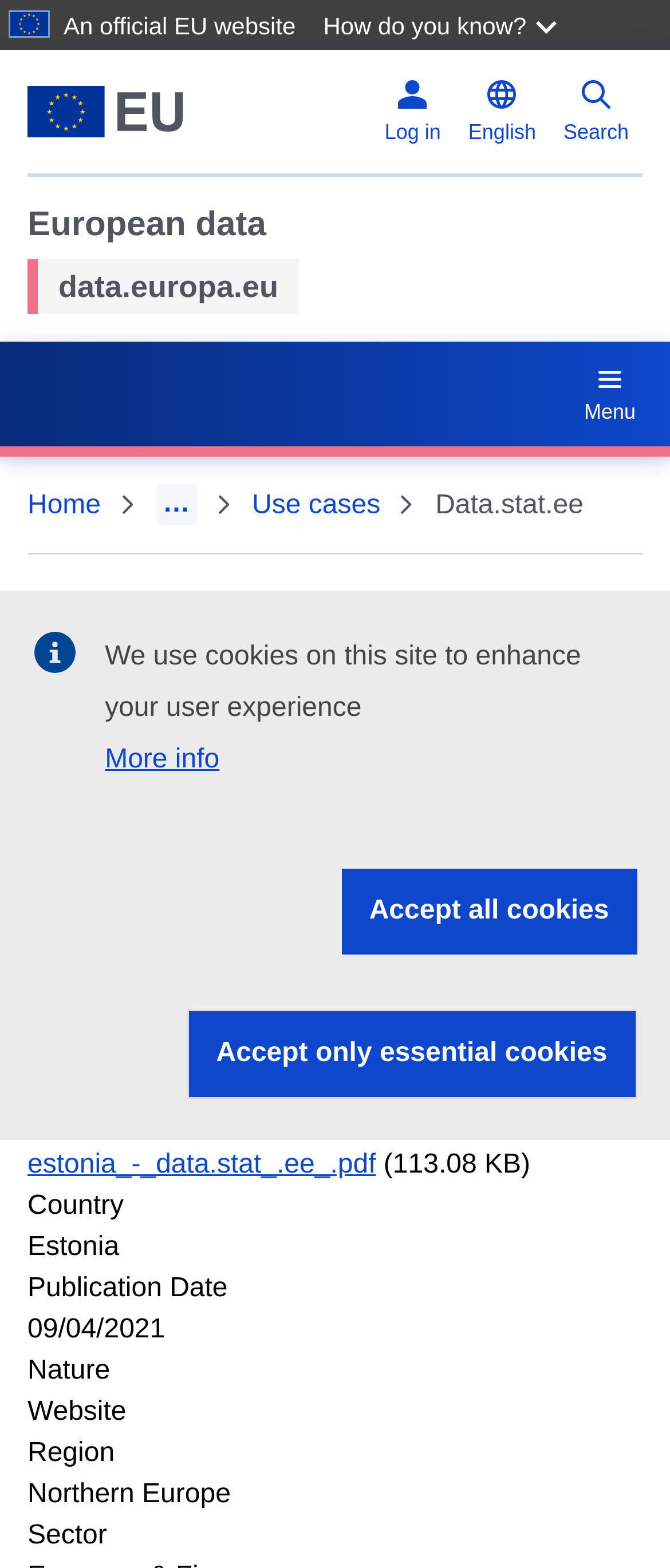Find the bounding box coordinates for the UI element that matches this description: "Menu".

[0.861, 0.227, 0.959, 0.276]